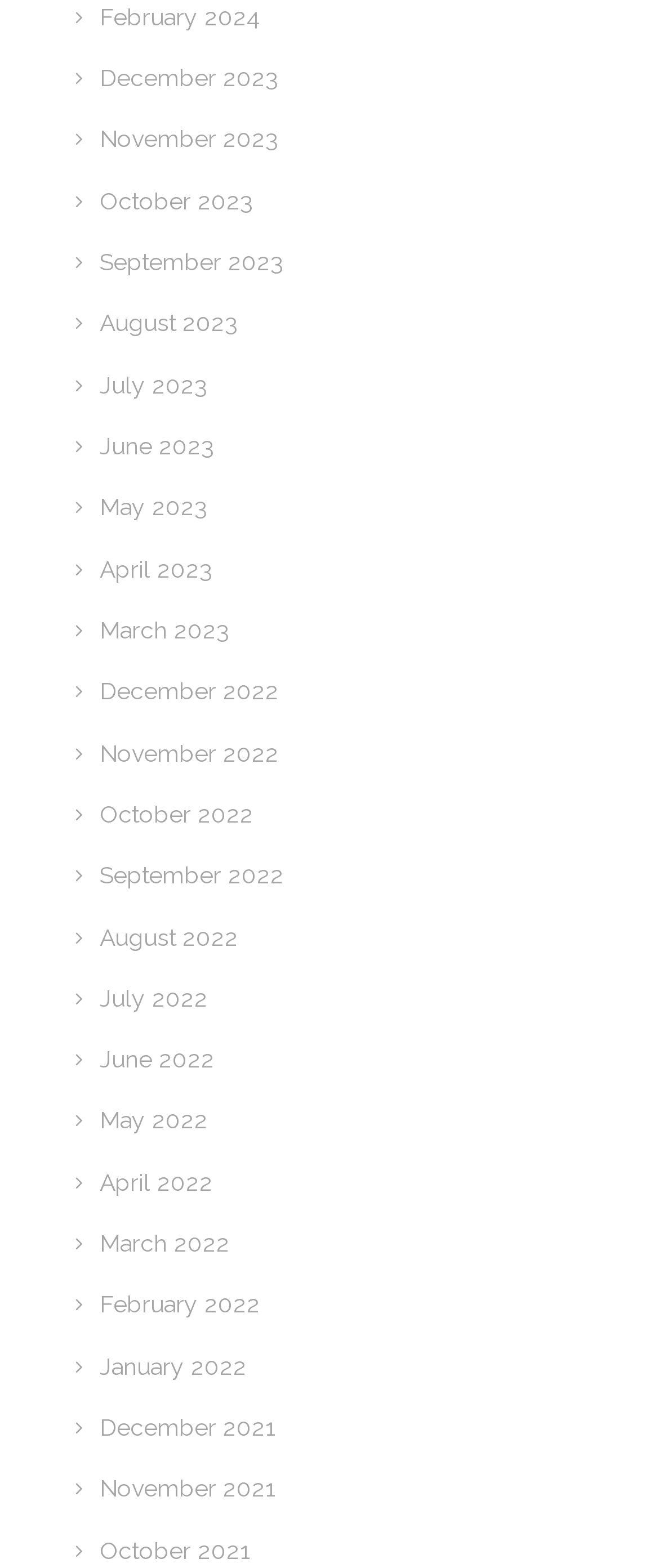Locate the bounding box coordinates of the area that needs to be clicked to fulfill the following instruction: "go to December 2023". The coordinates should be in the format of four float numbers between 0 and 1, namely [left, top, right, bottom].

[0.151, 0.041, 0.423, 0.058]